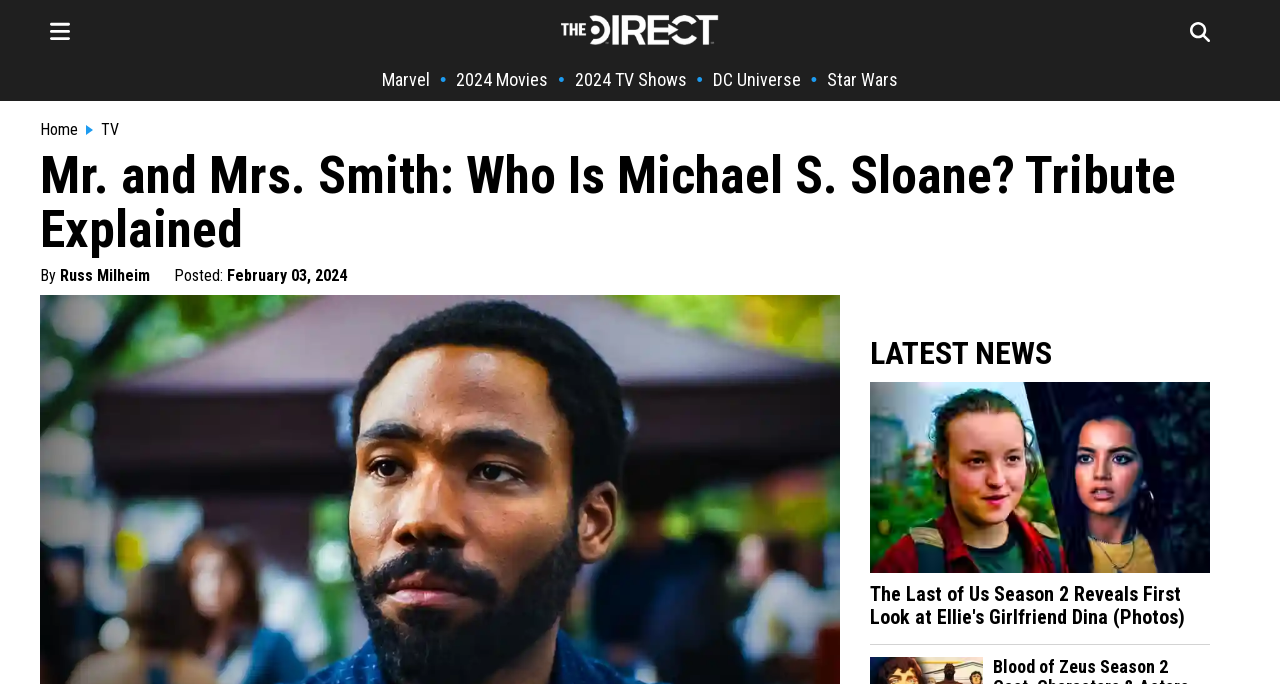Please identify the bounding box coordinates of the element I need to click to follow this instruction: "Check the latest news".

[0.68, 0.49, 0.945, 0.544]